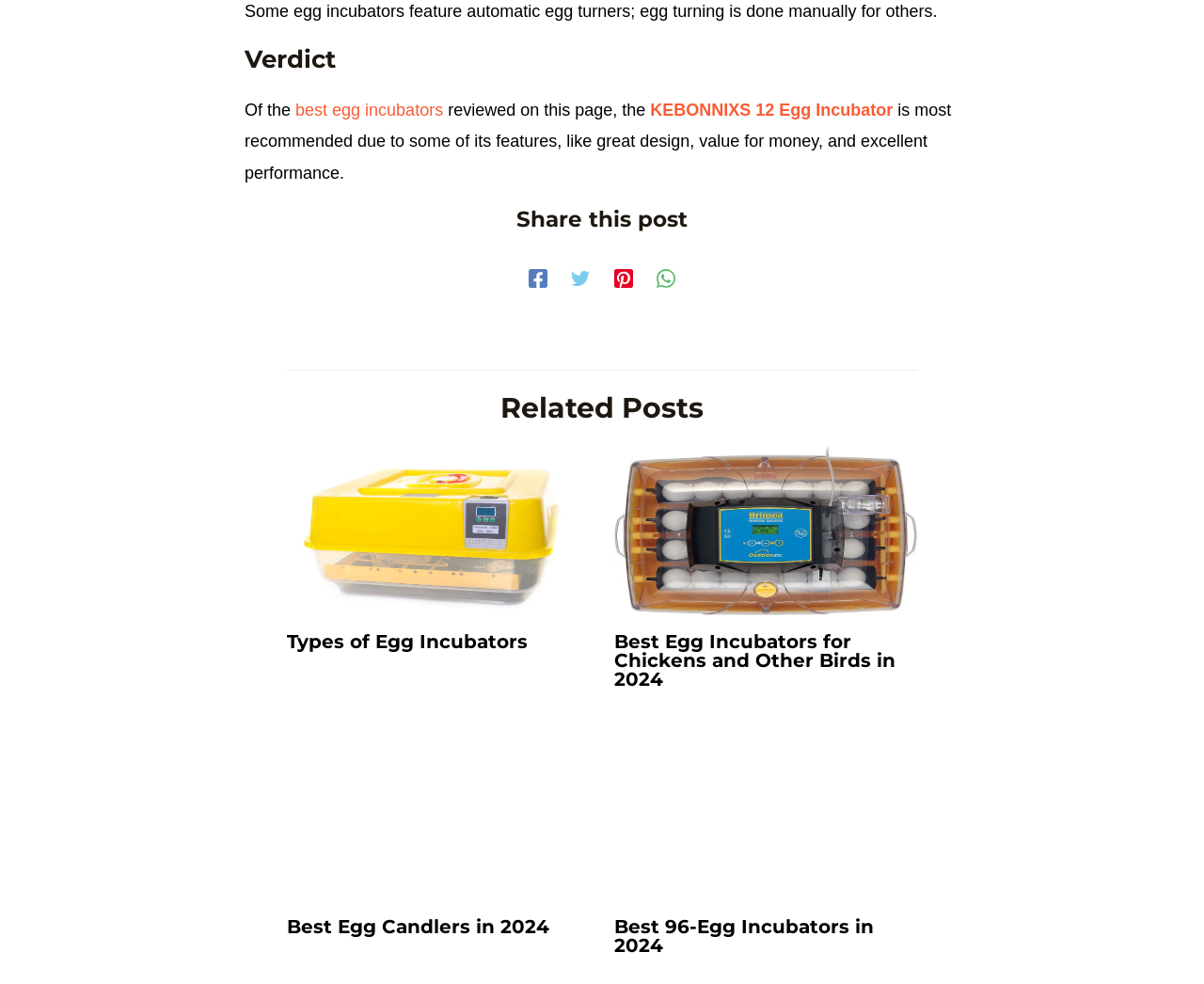Find the bounding box coordinates of the area to click in order to follow the instruction: "Check out the Best Egg Incubators for Chickens and Other Birds in 2024".

[0.51, 0.528, 0.762, 0.547]